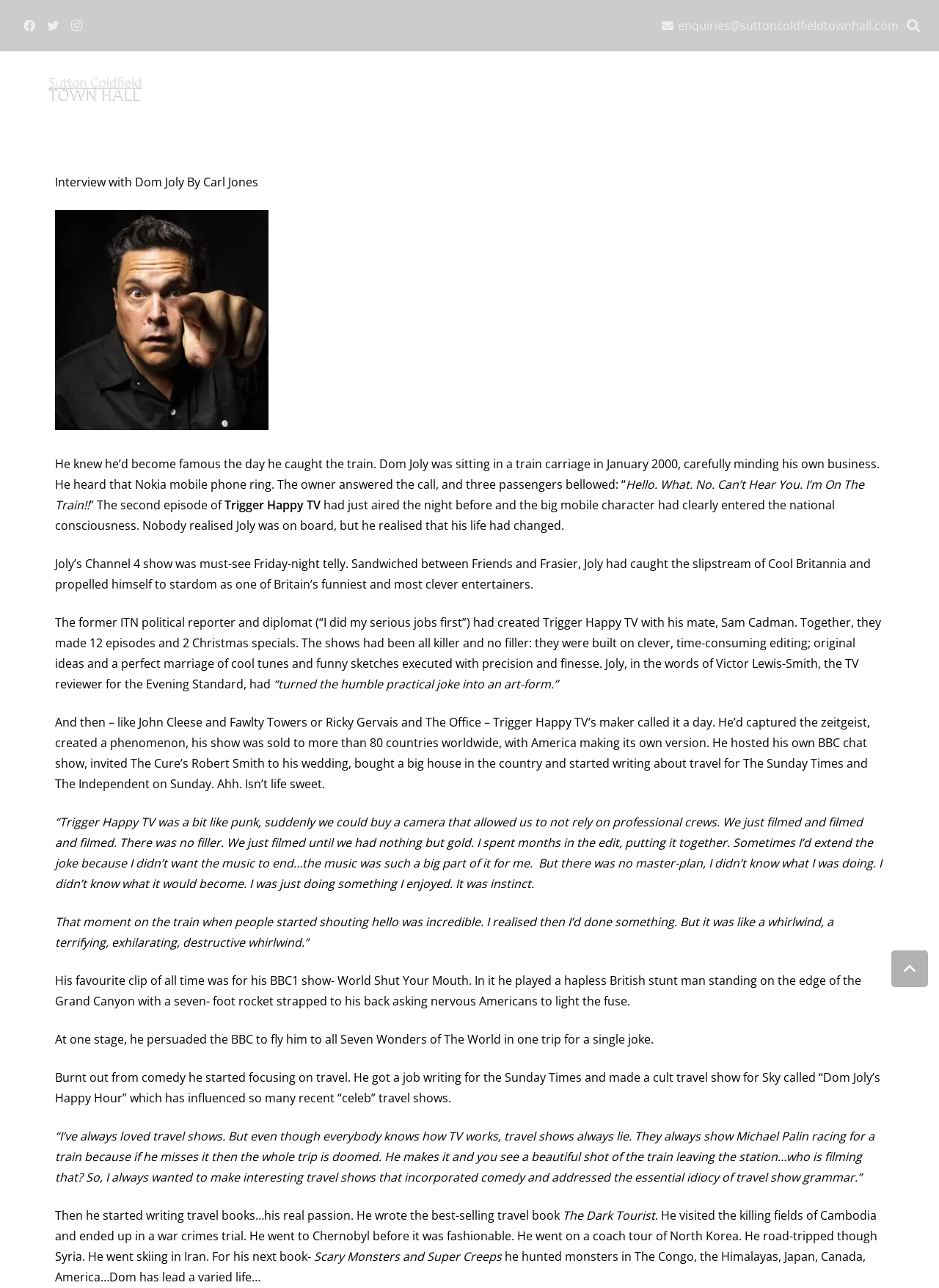Identify the bounding box coordinates of the area you need to click to perform the following instruction: "Contact us".

[0.861, 0.04, 0.981, 0.097]